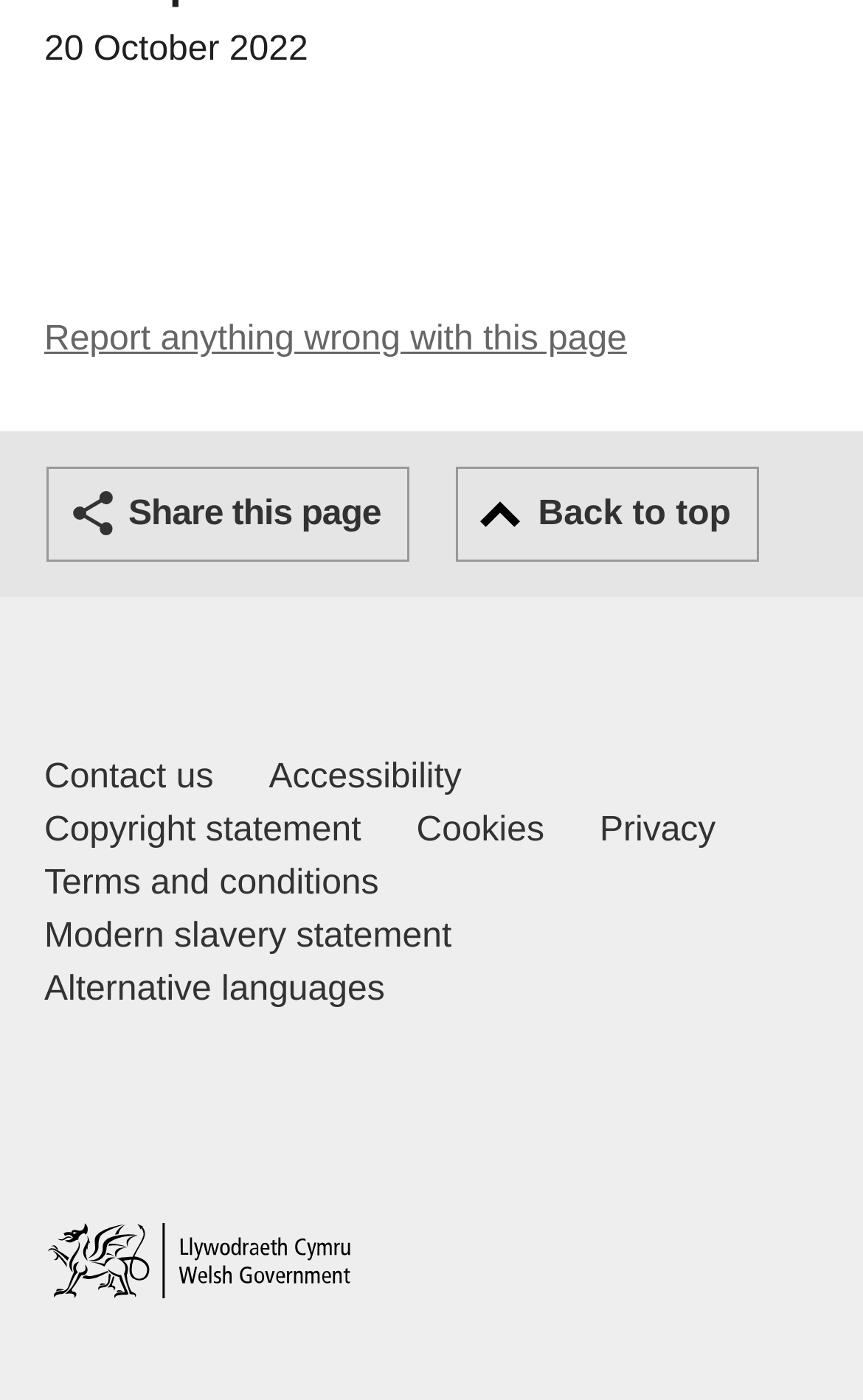With reference to the screenshot, provide a detailed response to the question below:
What is the function of the 'Back to top' button?

The 'Back to top' button is located near the 'Share this page' button, suggesting that it is a navigation element. Its function is to allow users to quickly scroll back to the top of the page, which is especially useful for long pages or when users want to access the top navigation menu.